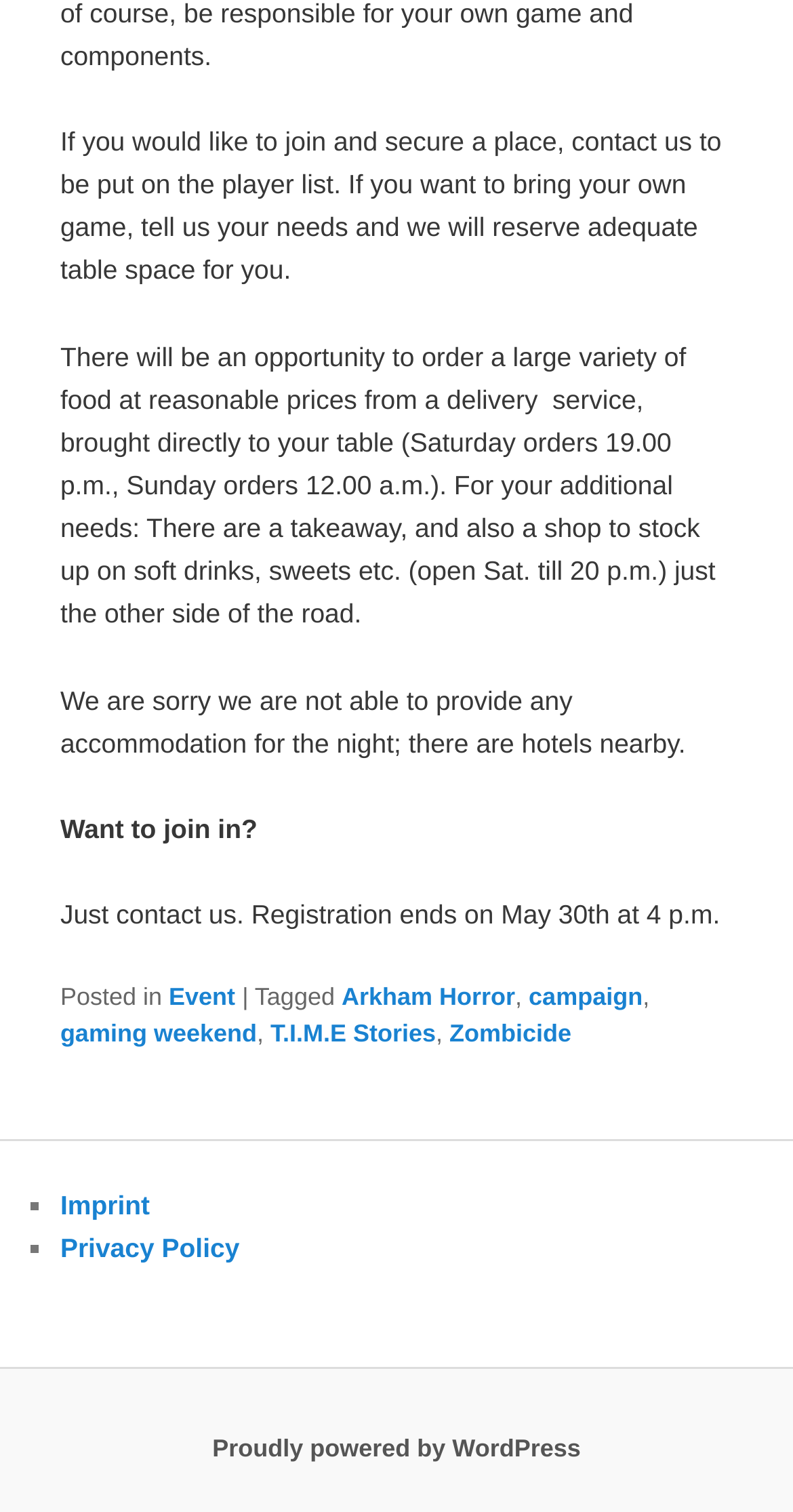Extract the bounding box coordinates for the UI element described by the text: "Zombicide". The coordinates should be in the form of [left, top, right, bottom] with values between 0 and 1.

[0.567, 0.675, 0.721, 0.693]